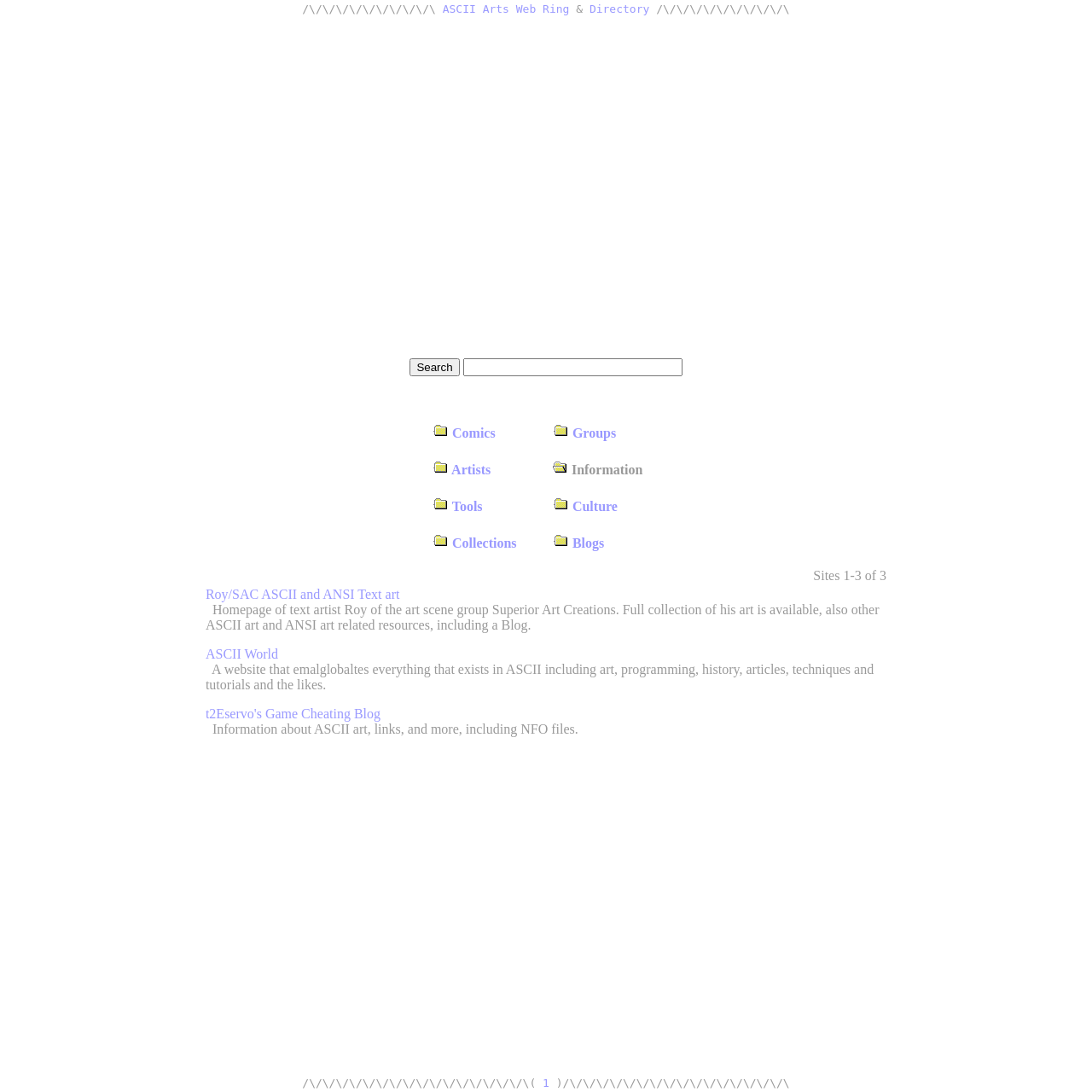Kindly determine the bounding box coordinates for the area that needs to be clicked to execute this instruction: "Explore Comics".

[0.396, 0.39, 0.454, 0.404]